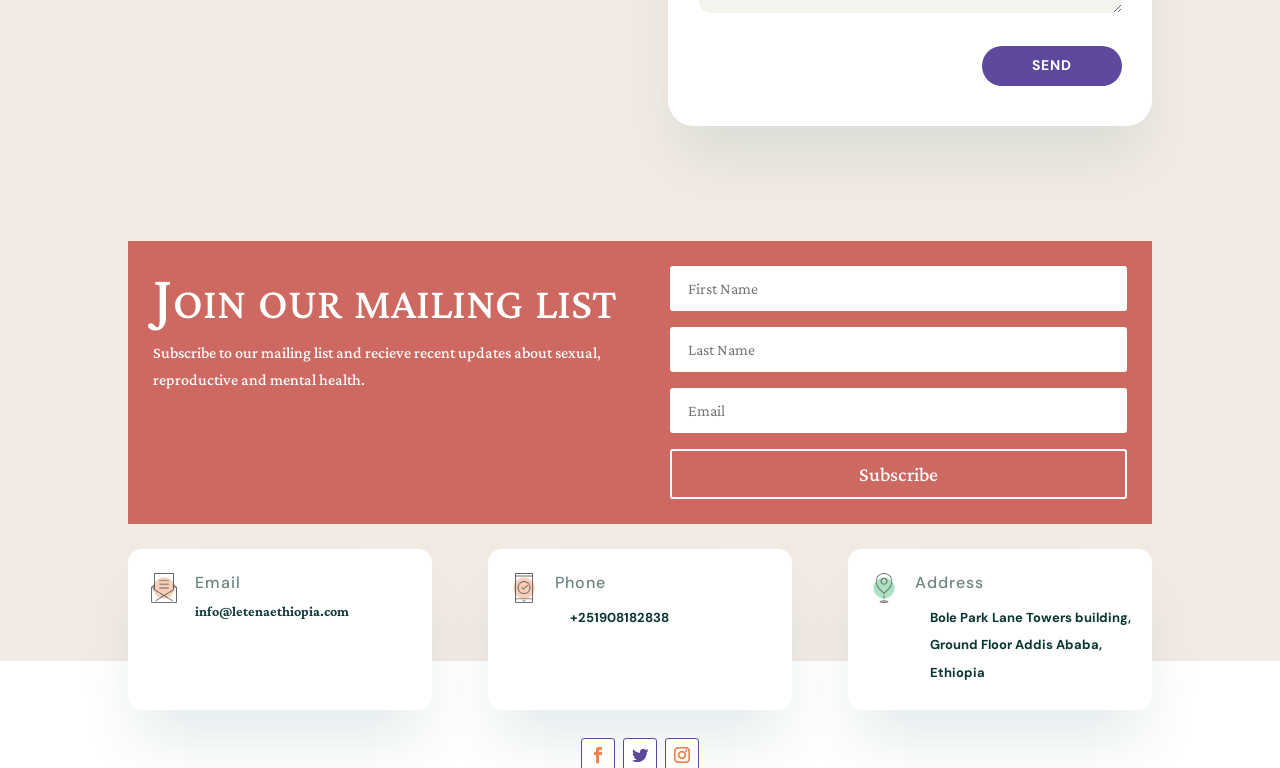Analyze the image and give a detailed response to the question:
What is the address of the organization?

The address can be found in the StaticText element with ID 571, which is nested inside the LayoutTable element with ID 392.